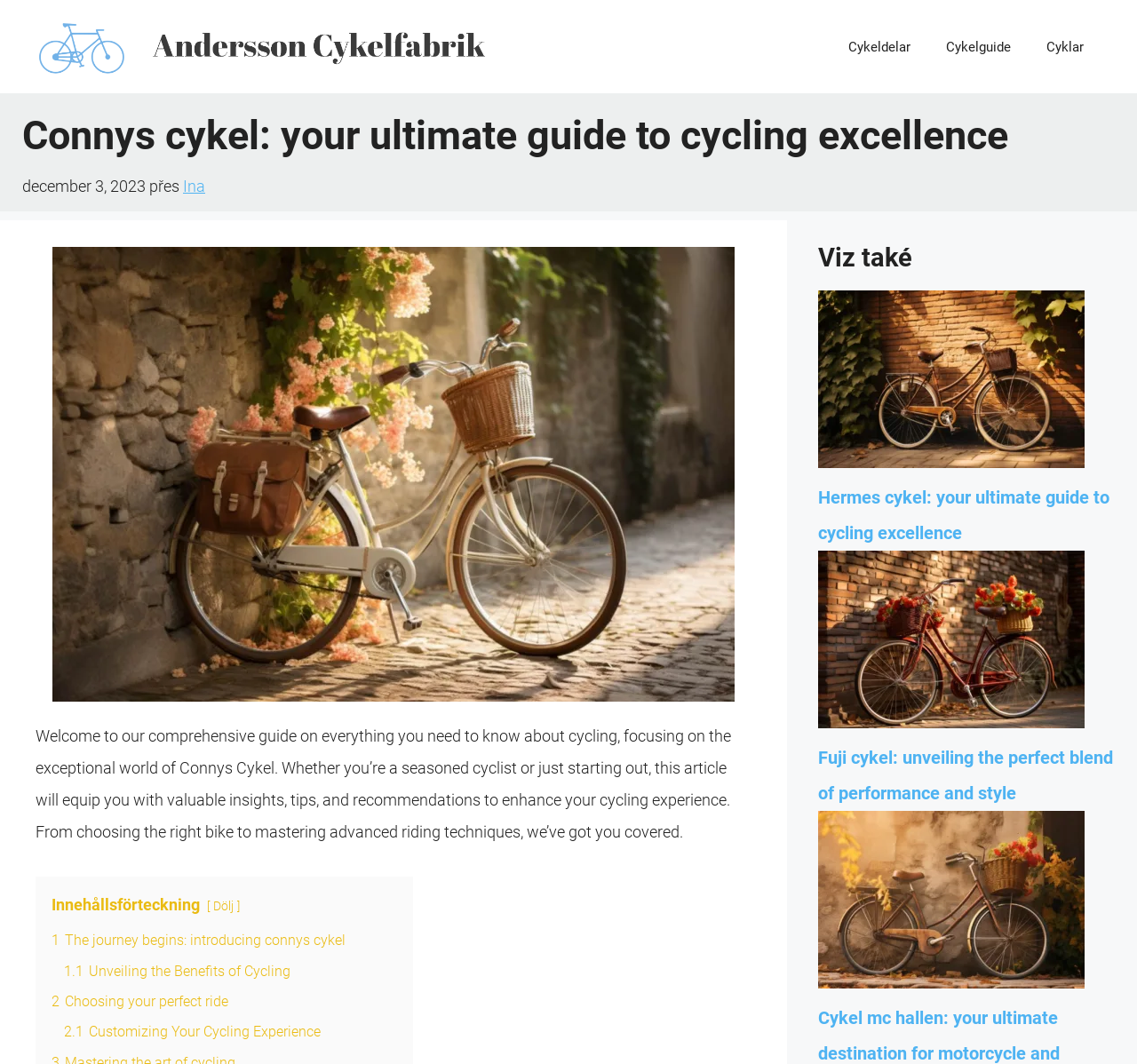Locate the primary headline on the webpage and provide its text.

Connys cykel: your ultimate guide to cycling excellence